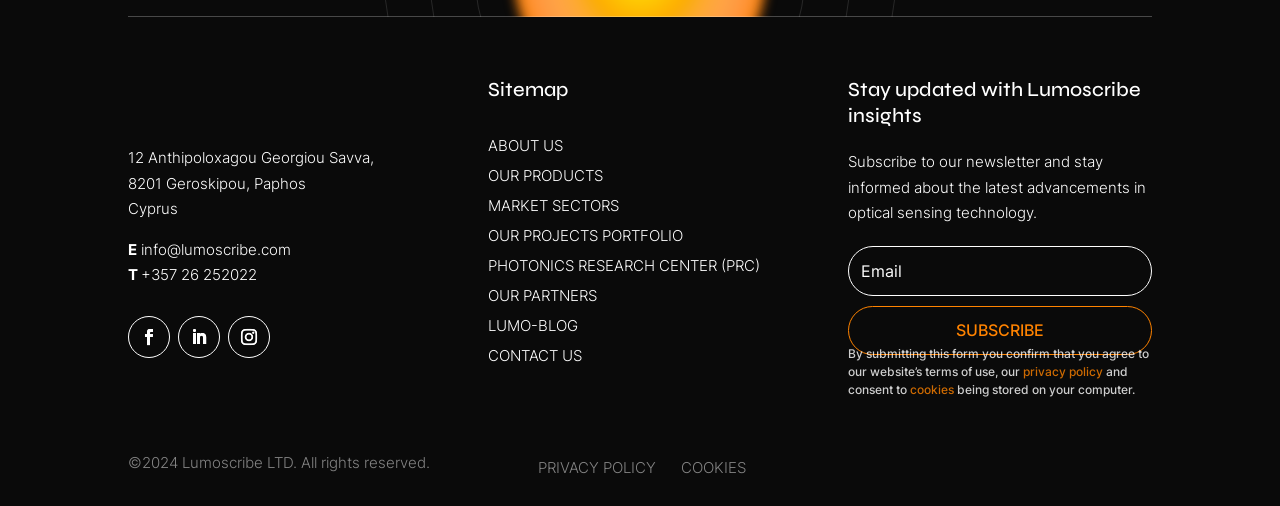What is the purpose of the form?
Answer with a single word or short phrase according to what you see in the image.

Subscribe to newsletter